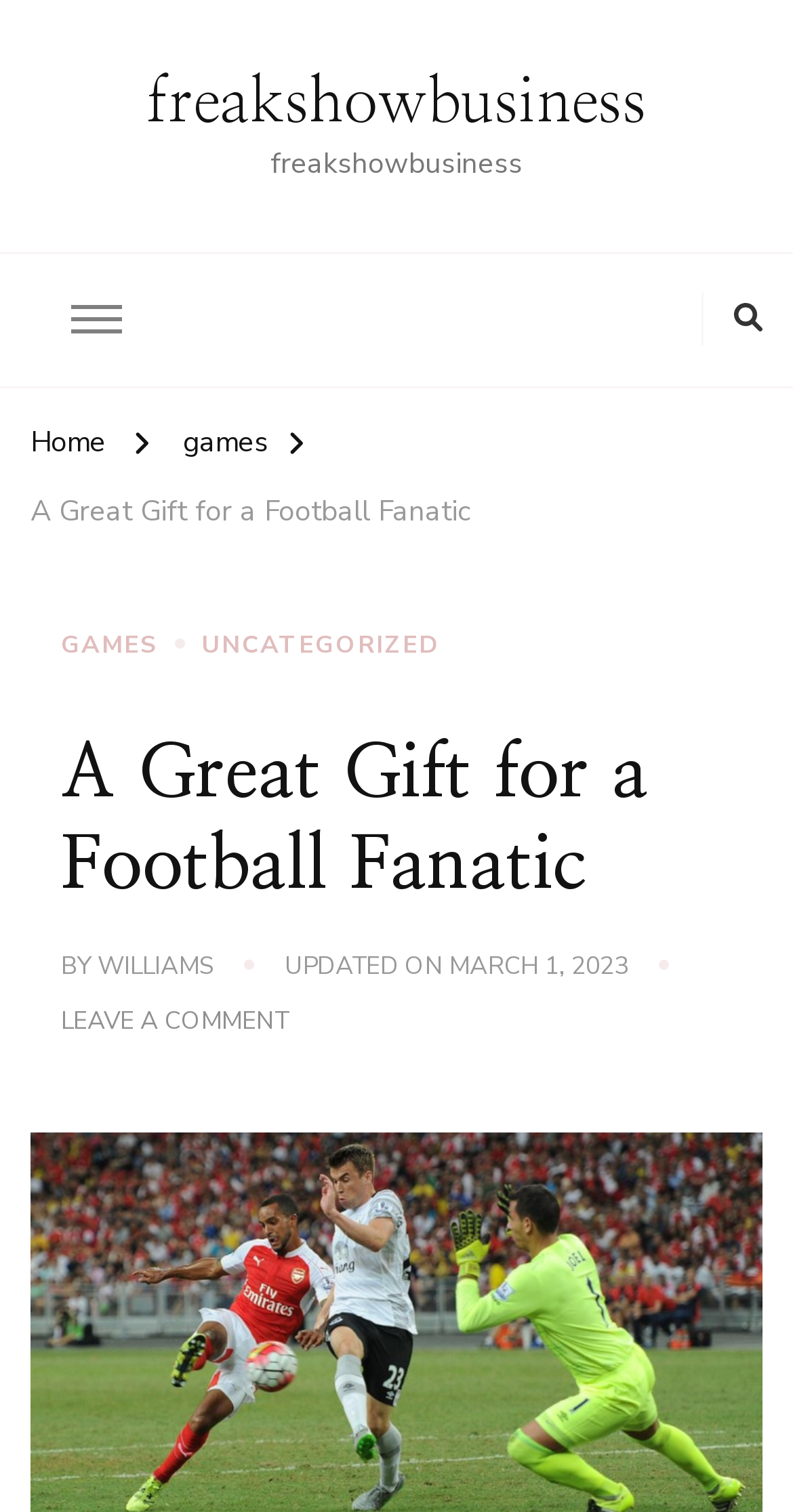Could you provide the bounding box coordinates for the portion of the screen to click to complete this instruction: "leave a comment on the article"?

[0.077, 0.665, 0.364, 0.689]